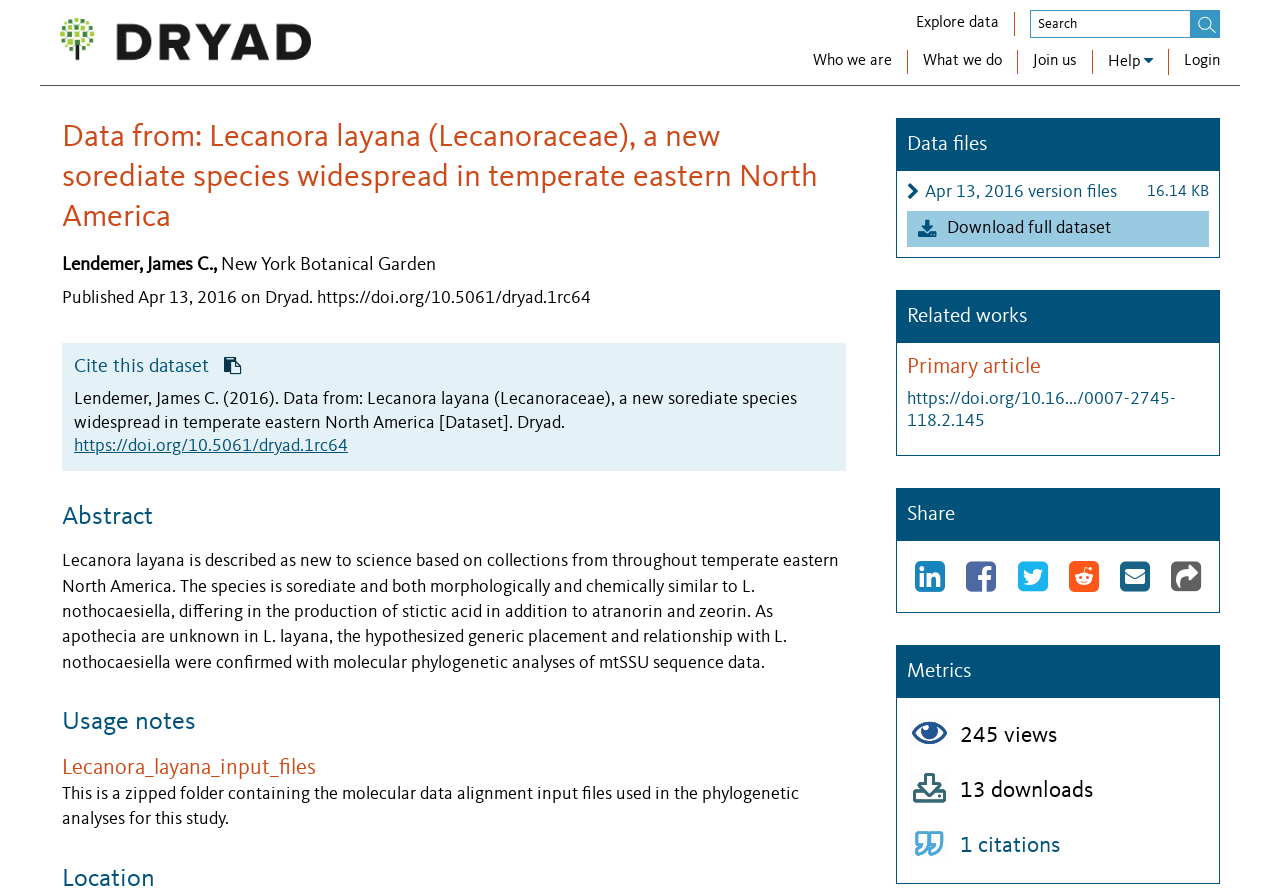Identify the bounding box coordinates for the region to click in order to carry out this instruction: "Download full dataset". Provide the coordinates using four float numbers between 0 and 1, formatted as [left, top, right, bottom].

[0.709, 0.237, 0.945, 0.277]